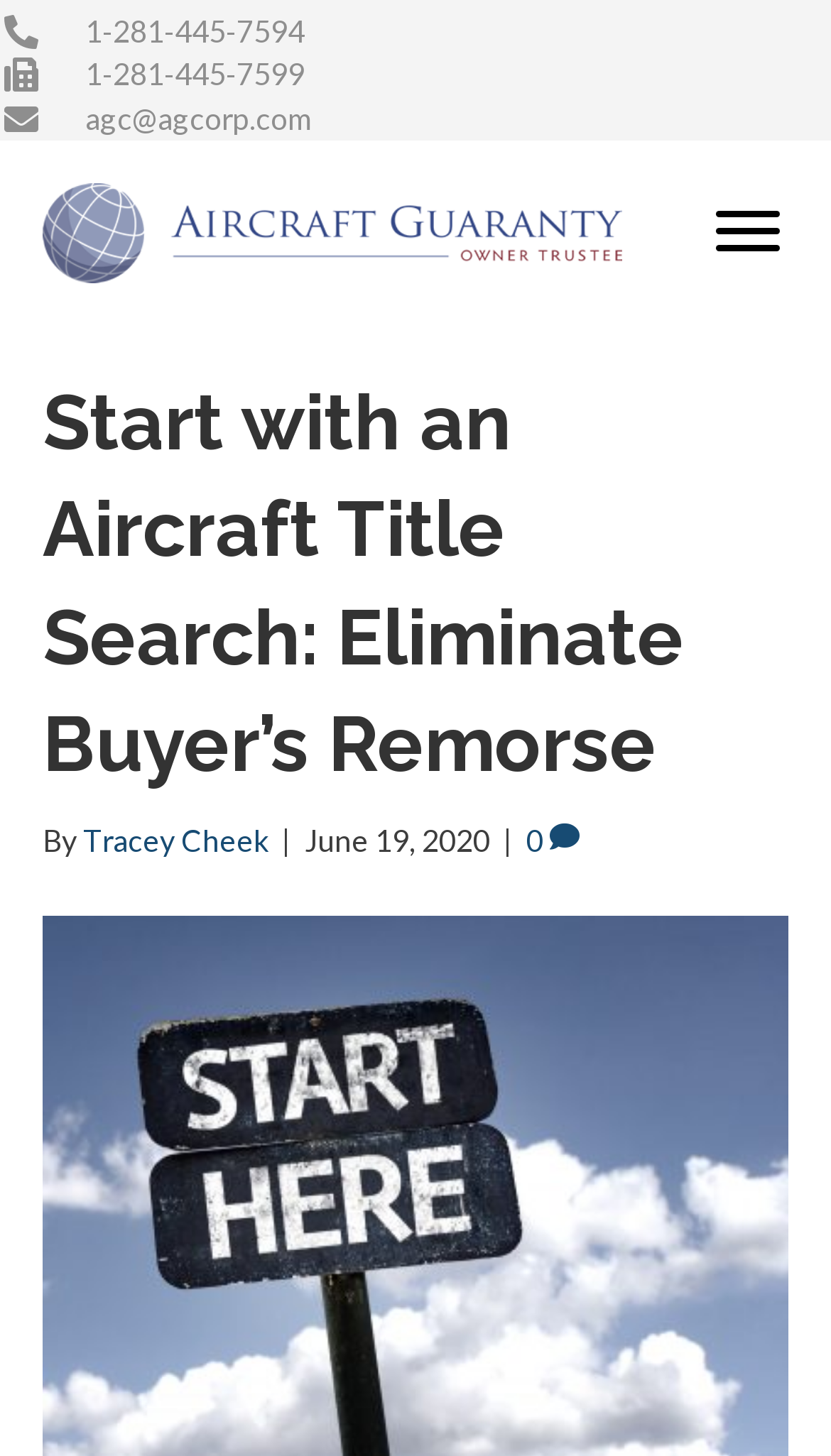Identify the bounding box for the UI element specified in this description: "U-Pick". The coordinates must be four float numbers between 0 and 1, formatted as [left, top, right, bottom].

None